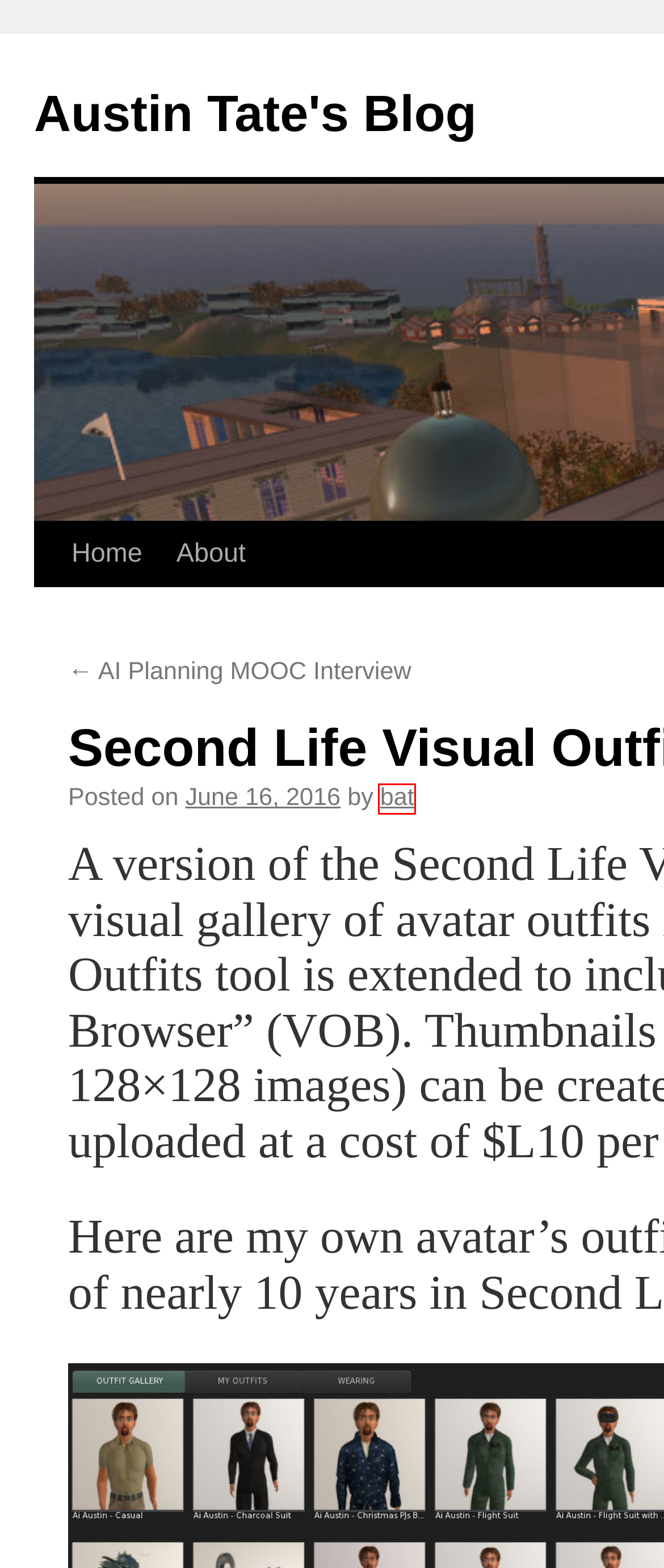Please examine the screenshot provided, which contains a red bounding box around a UI element. Select the webpage description that most accurately describes the new page displayed after clicking the highlighted element. Here are the candidates:
A. December | 2009 | Austin Tate's Blog
B. Viewer | Austin Tate's Blog
C. Lifestream | Austin Tate's Blog
D. About | Austin Tate's Blog
E. AI Planning MOOC Interview | Austin Tate's Blog
F. December | 2019 | Austin Tate's Blog
G. bat | Austin Tate's Blog
H. Austin Tate's Blog | Individual Blog Entries – CC-BY-NC

G